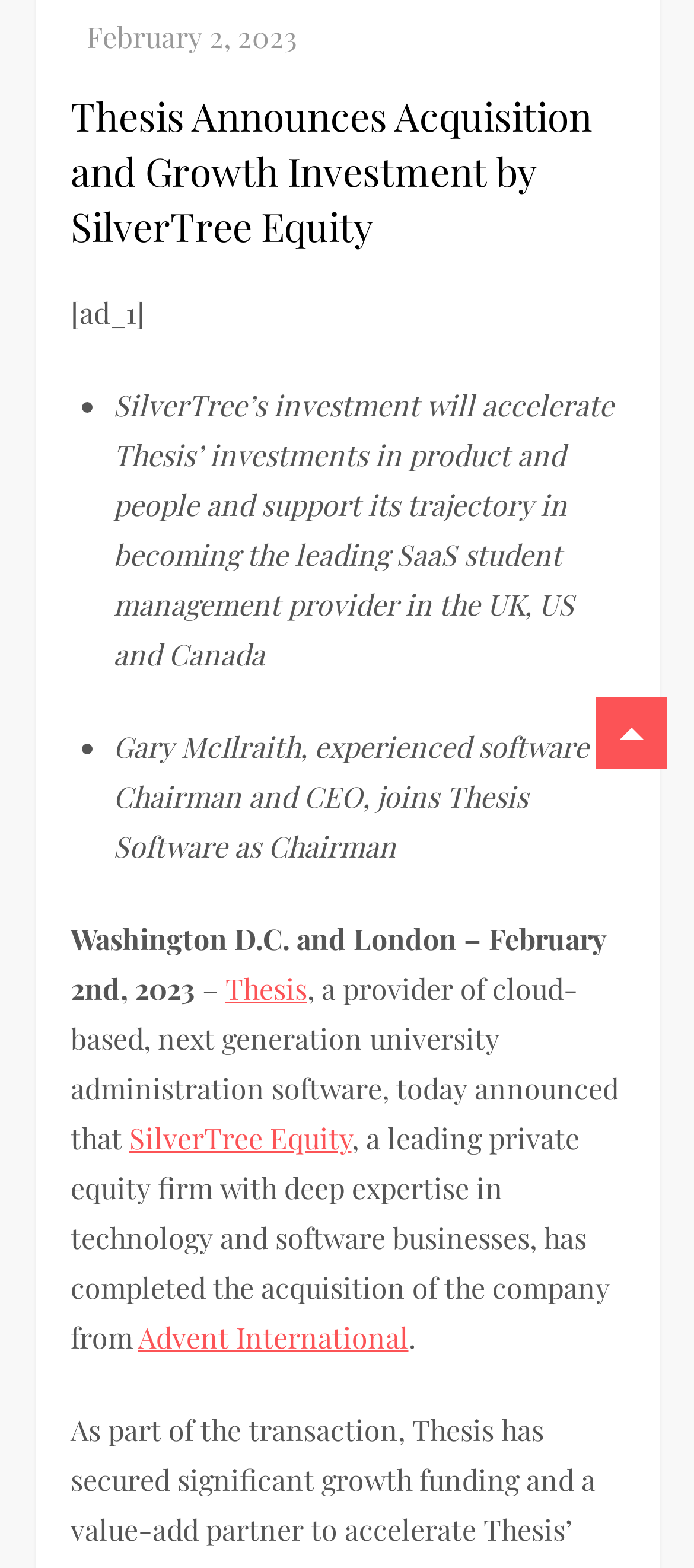Bounding box coordinates should be provided in the format (top-left x, top-left y, bottom-right x, bottom-right y) with all values between 0 and 1. Identify the bounding box for this UI element: SilverTree Equity

[0.186, 0.714, 0.506, 0.738]